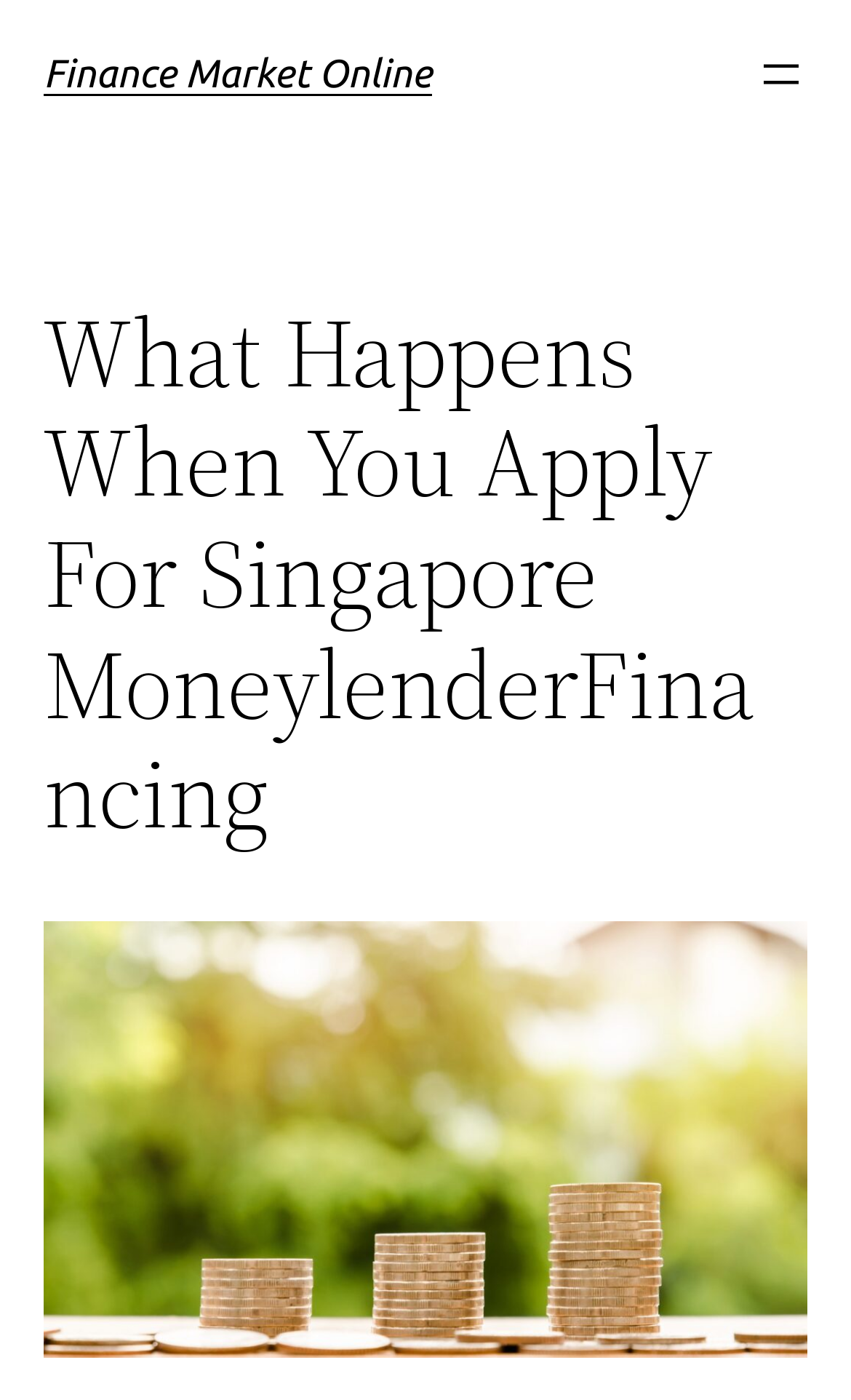Given the description of a UI element: "aria-label="Open menu"", identify the bounding box coordinates of the matching element in the webpage screenshot.

[0.887, 0.035, 0.949, 0.072]